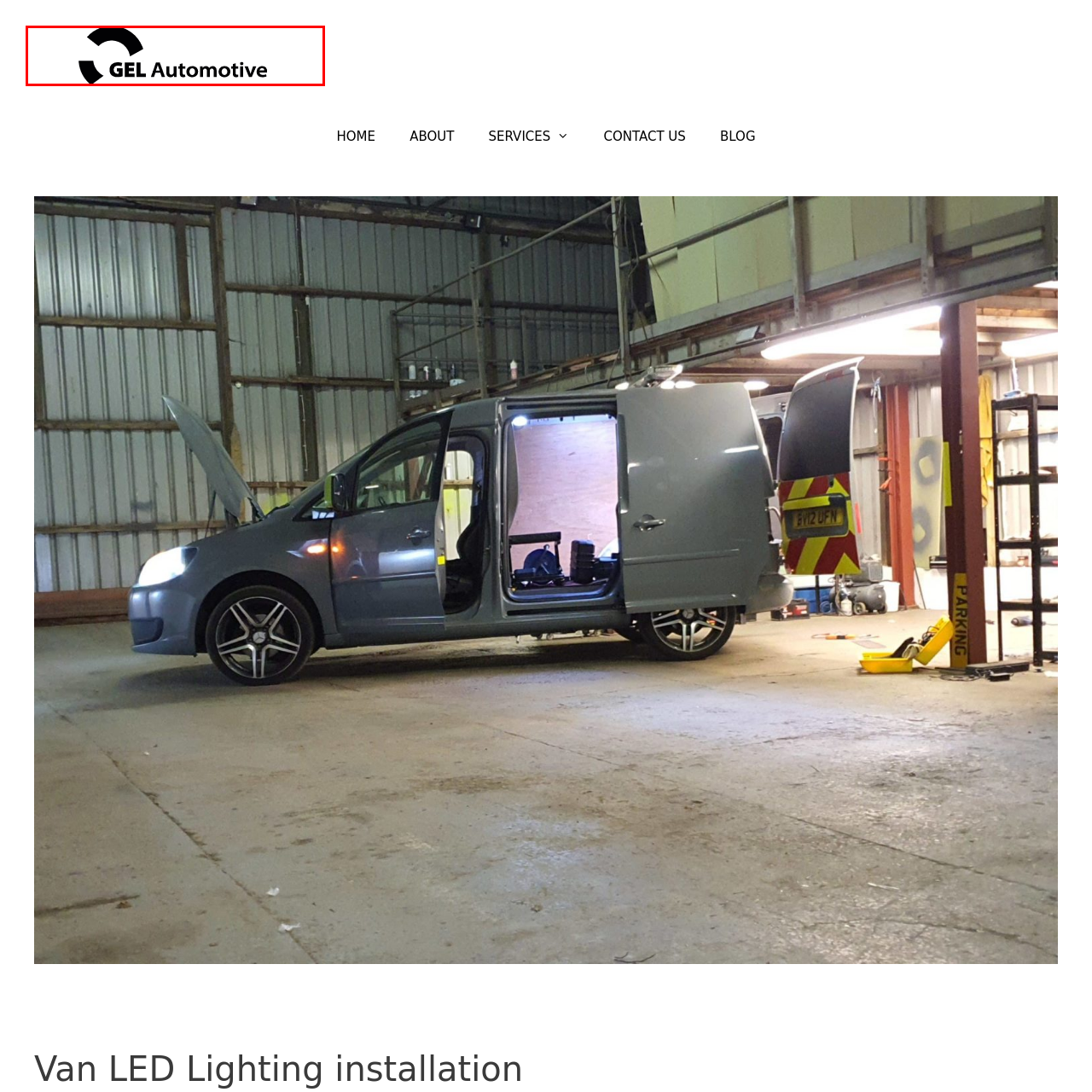Generate a detailed description of the content found inside the red-outlined section of the image.

This image features the logo of GEL Automotive, prominently displayed in a bold and modern typeface. The design is accented with a stylized graphic element, possibly representing automotive themes, that complements the text. The logo embodies the brand's focus on innovation and quality in the automotive lighting industry, particularly highlighting their specialization in van LED lighting solutions. The clean lines and strong branding reinforce GEL Automotive's commitment to providing advanced lighting installations for vehicles.